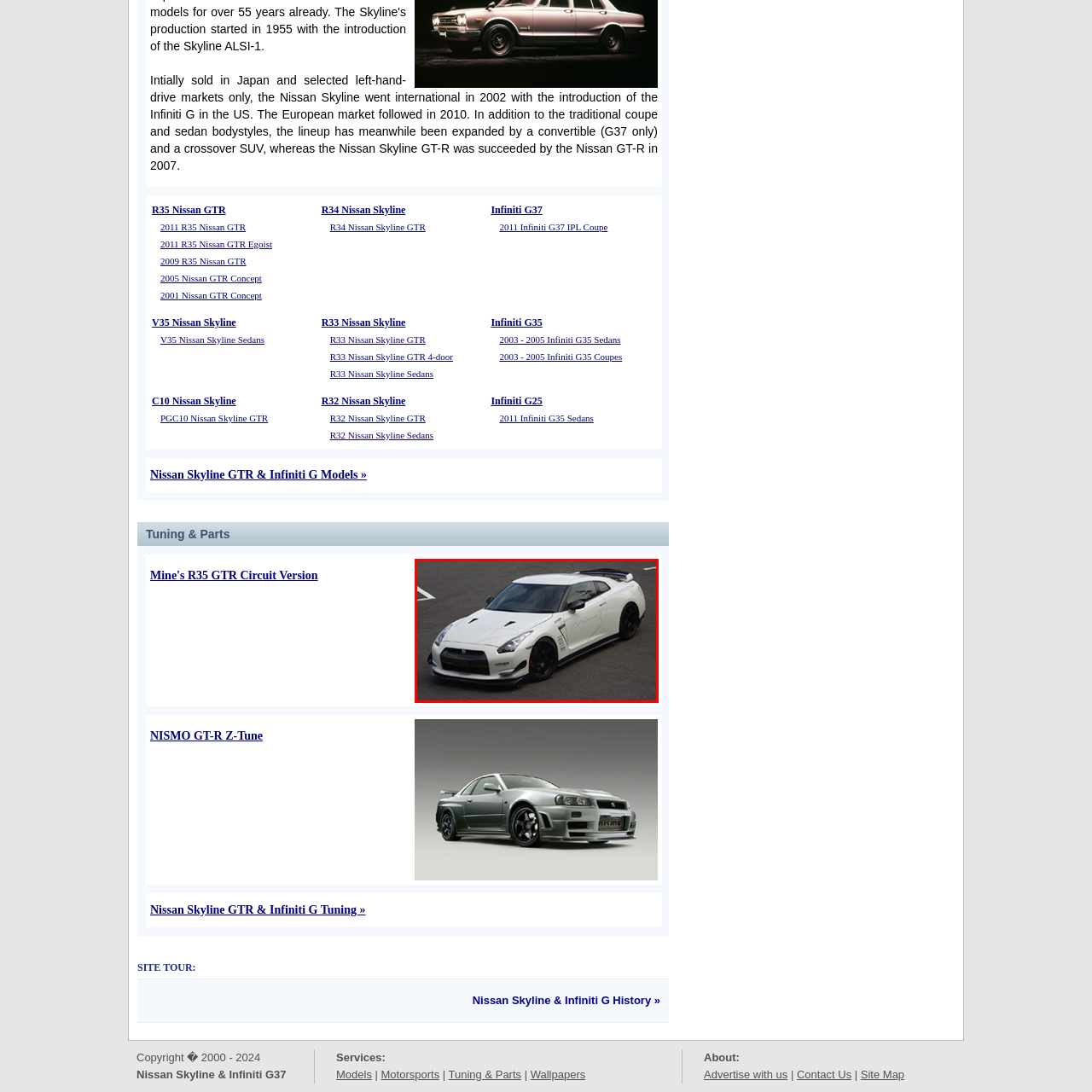Analyze and describe the image content within the red perimeter in detail.

The image depicts a sleek, high-performance Nissan GT-R, specifically the "Mine's R35 GT-R Circuit Version." This variant is characterized by its distinctive white body, which contrasts sharply with black accents and wheels, enhancing its aggressive and sporty look. The car is presented from a slightly elevated angle on a paved surface, allowing for a clear view of its aerodynamic design, including the front splitter and hood vents that suggest enhanced airflow and engine cooling capabilities. Known for its powerful performance and advanced technology, the R35 GT-R remains a celebrated model in the automotive world, particularly among tuning enthusiasts. The background is minimalistic, focusing attention on the vehicle's impressive craftsmanship and modern aesthetics.